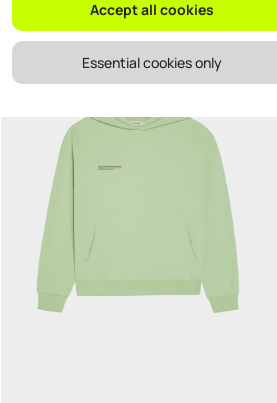What is the purpose of the kangaroo pocket?
Refer to the screenshot and answer in one word or phrase.

Added comfort and functionality